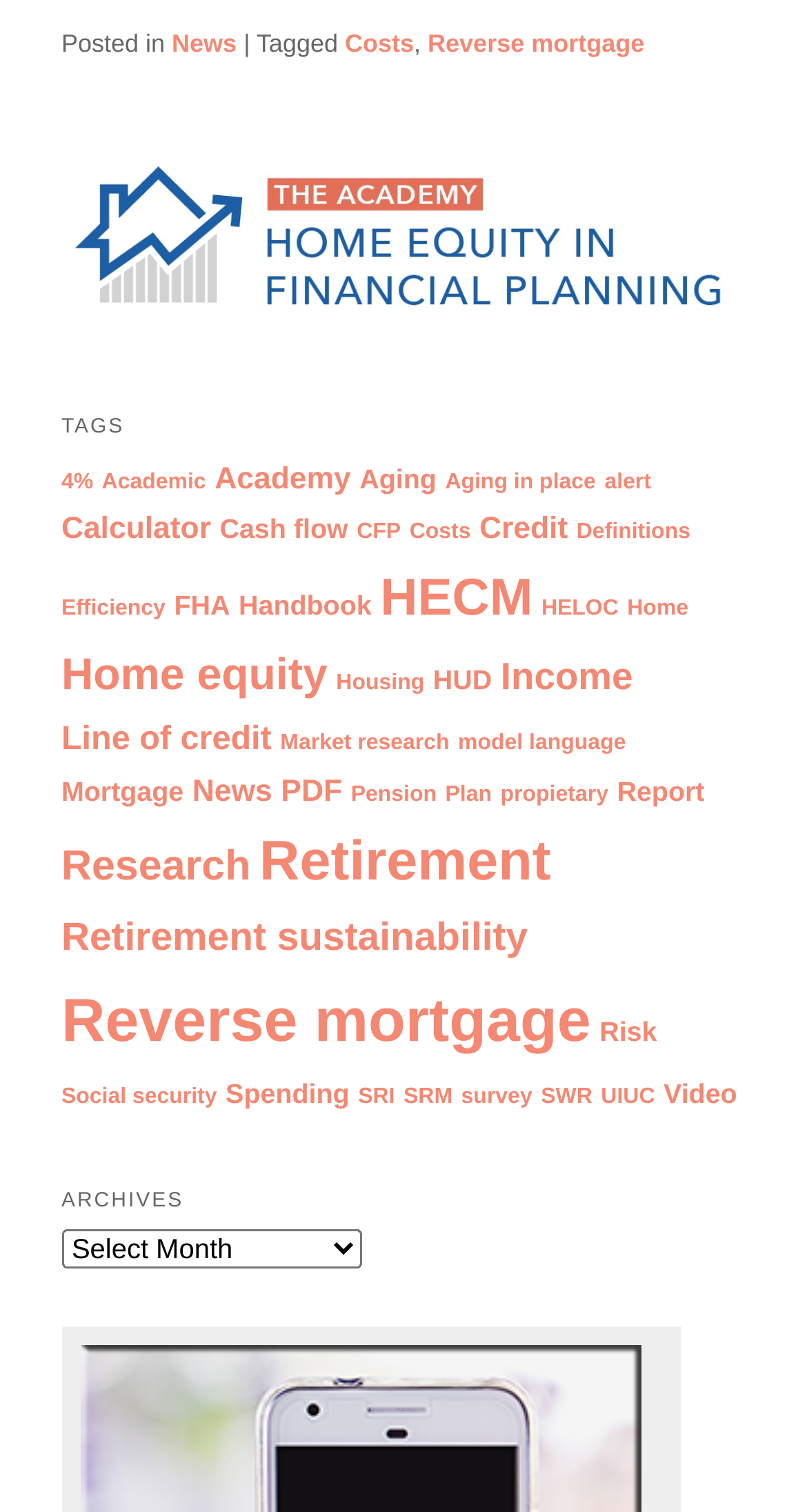What is the category of the link 'Costs'?
Refer to the image and give a detailed response to the question.

The link 'Costs' is located in the footer section of the webpage, and it is categorized under 'News' based on its proximity to the 'Posted in' text and the '|' separator.